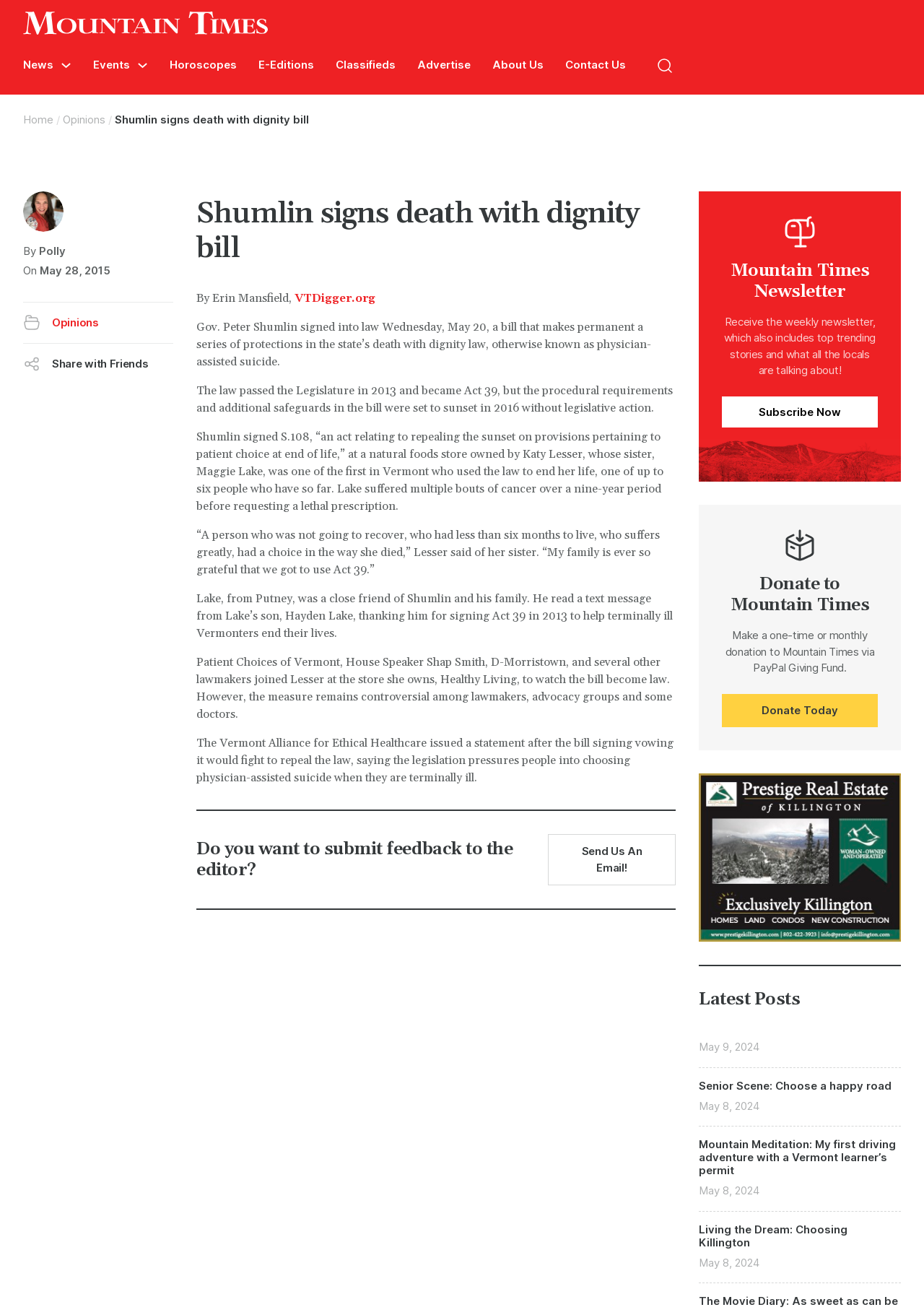Identify the bounding box coordinates for the region to click in order to carry out this instruction: "Share with Friends". Provide the coordinates using four float numbers between 0 and 1, formatted as [left, top, right, bottom].

[0.025, 0.261, 0.188, 0.292]